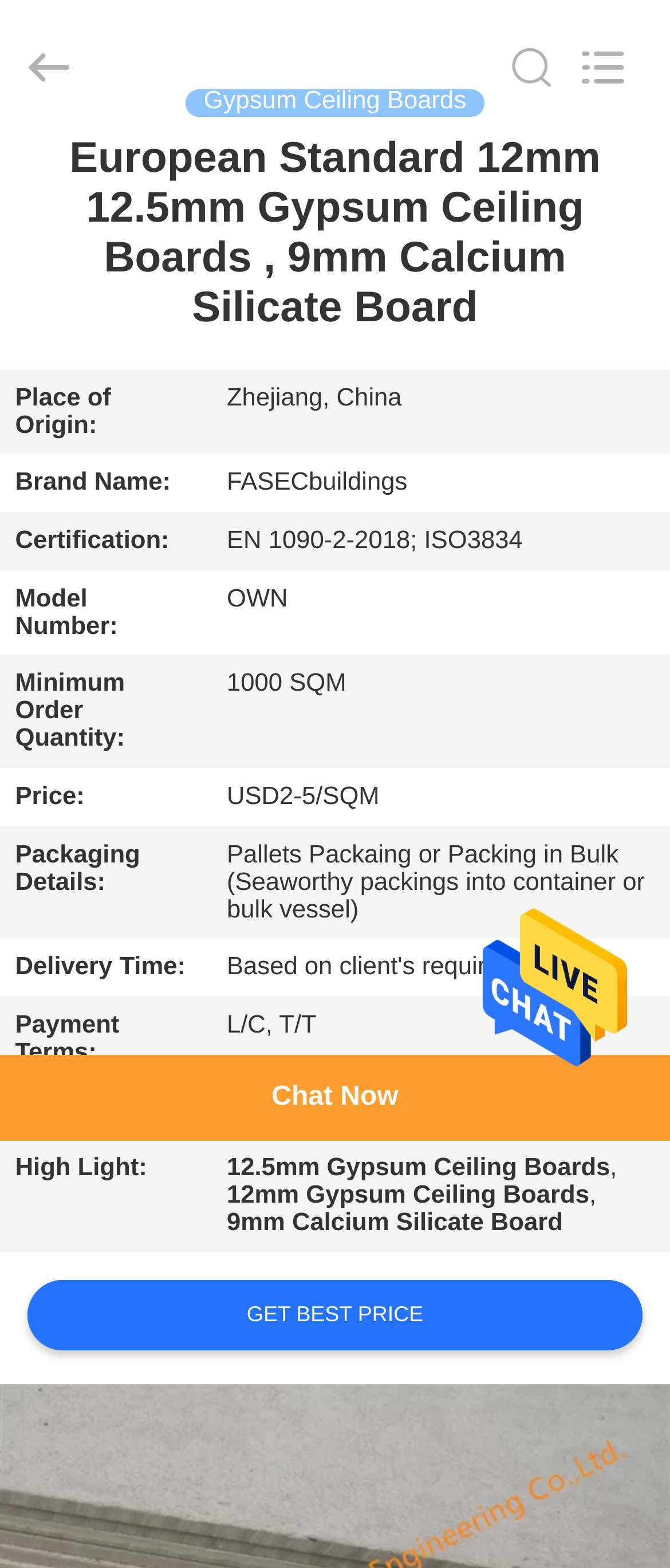What is the certification of the product?
From the image, respond with a single word or phrase.

EN 1090-2-2018; ISO3834